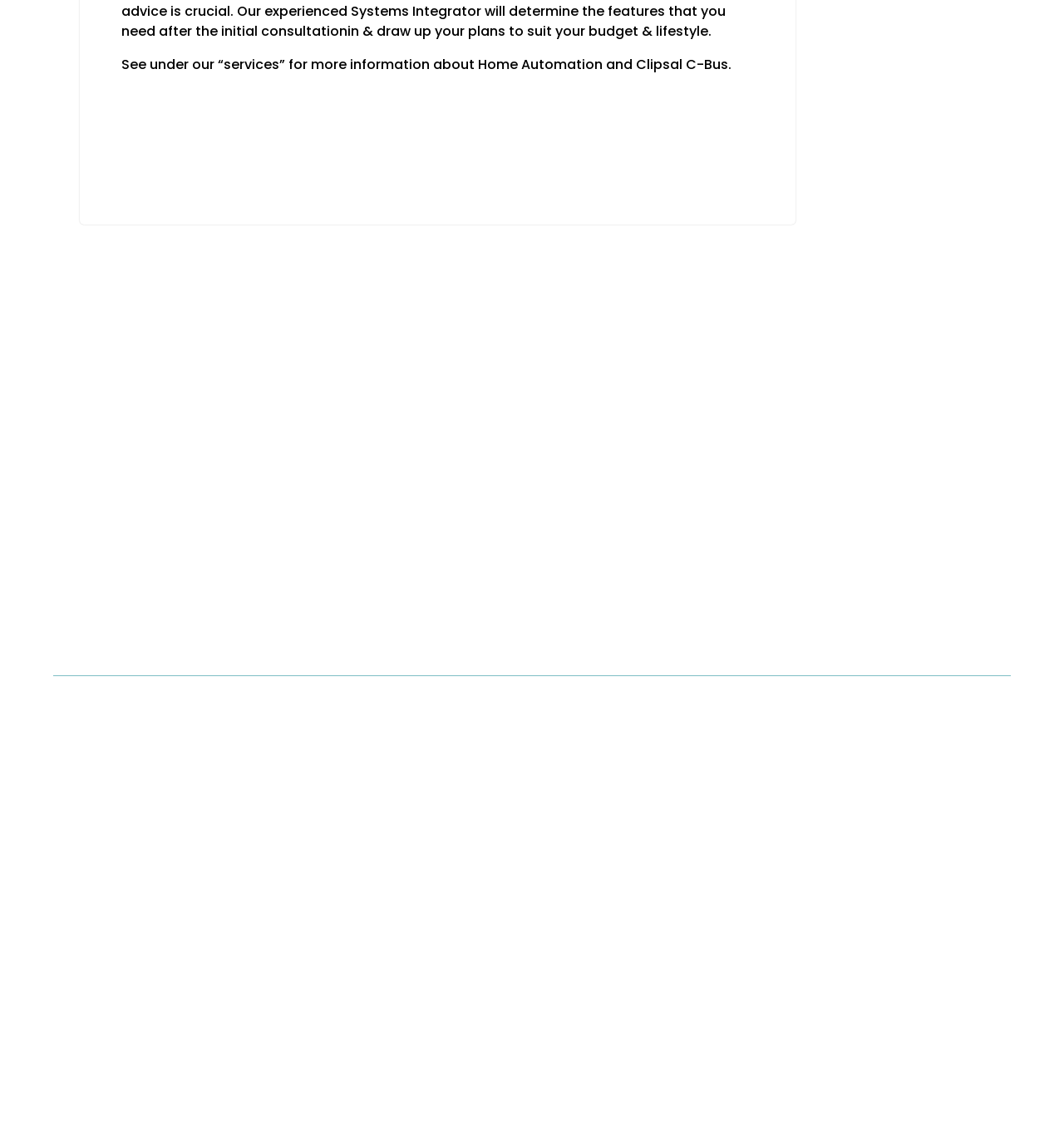Given the element description – CCTV & Alarm Systems, identify the bounding box coordinates for the UI element on the webpage screenshot. The format should be (top-left x, top-left y, bottom-right x, bottom-right y), with values between 0 and 1.

[0.304, 0.747, 0.44, 0.762]